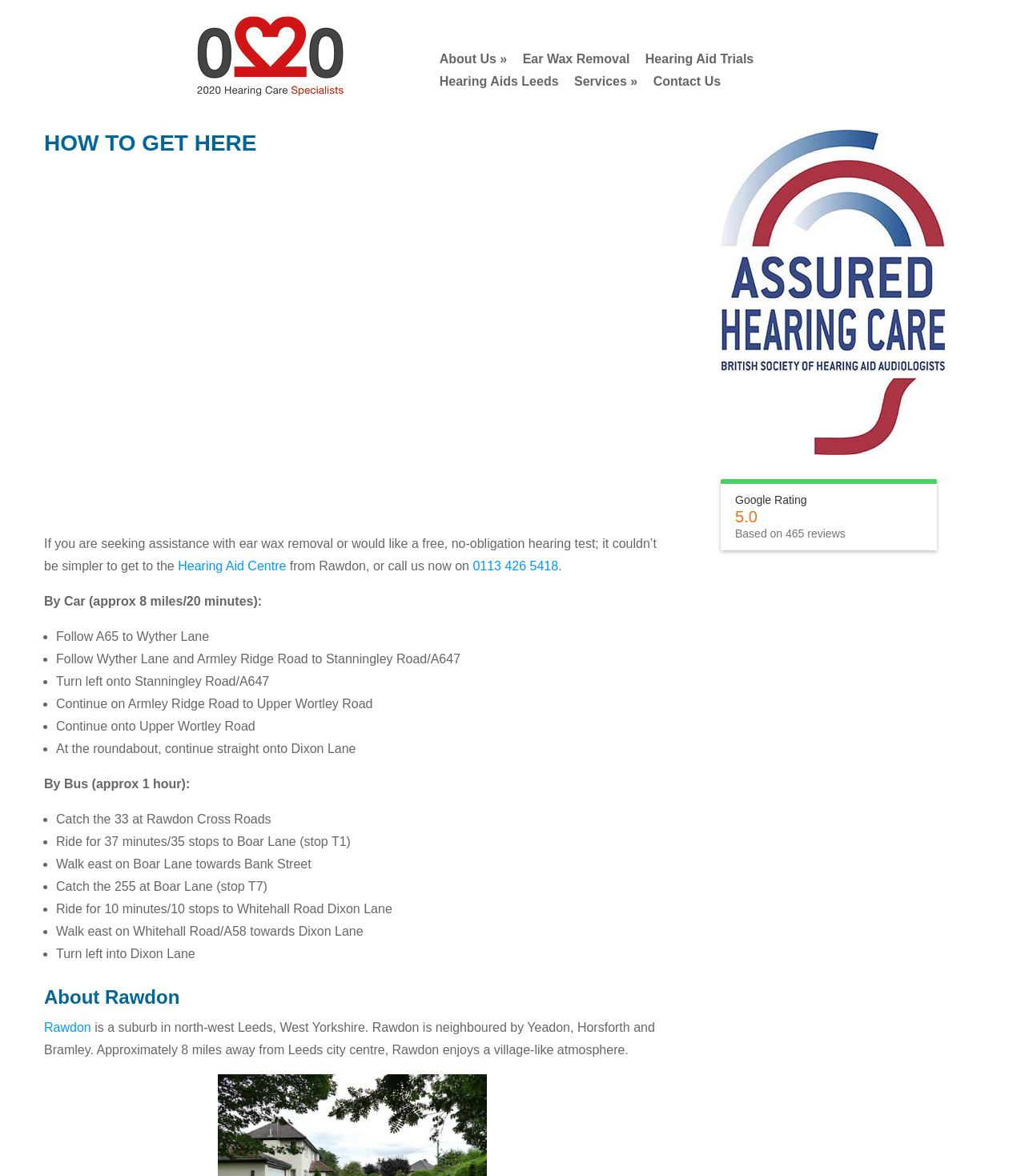How long does it take to get to the hearing aid centre by bus?
Answer the question with detailed information derived from the image.

I found the answer by reading the instructions on how to get to the hearing aid centre by bus, which says 'By Bus (approx 1 hour)'.